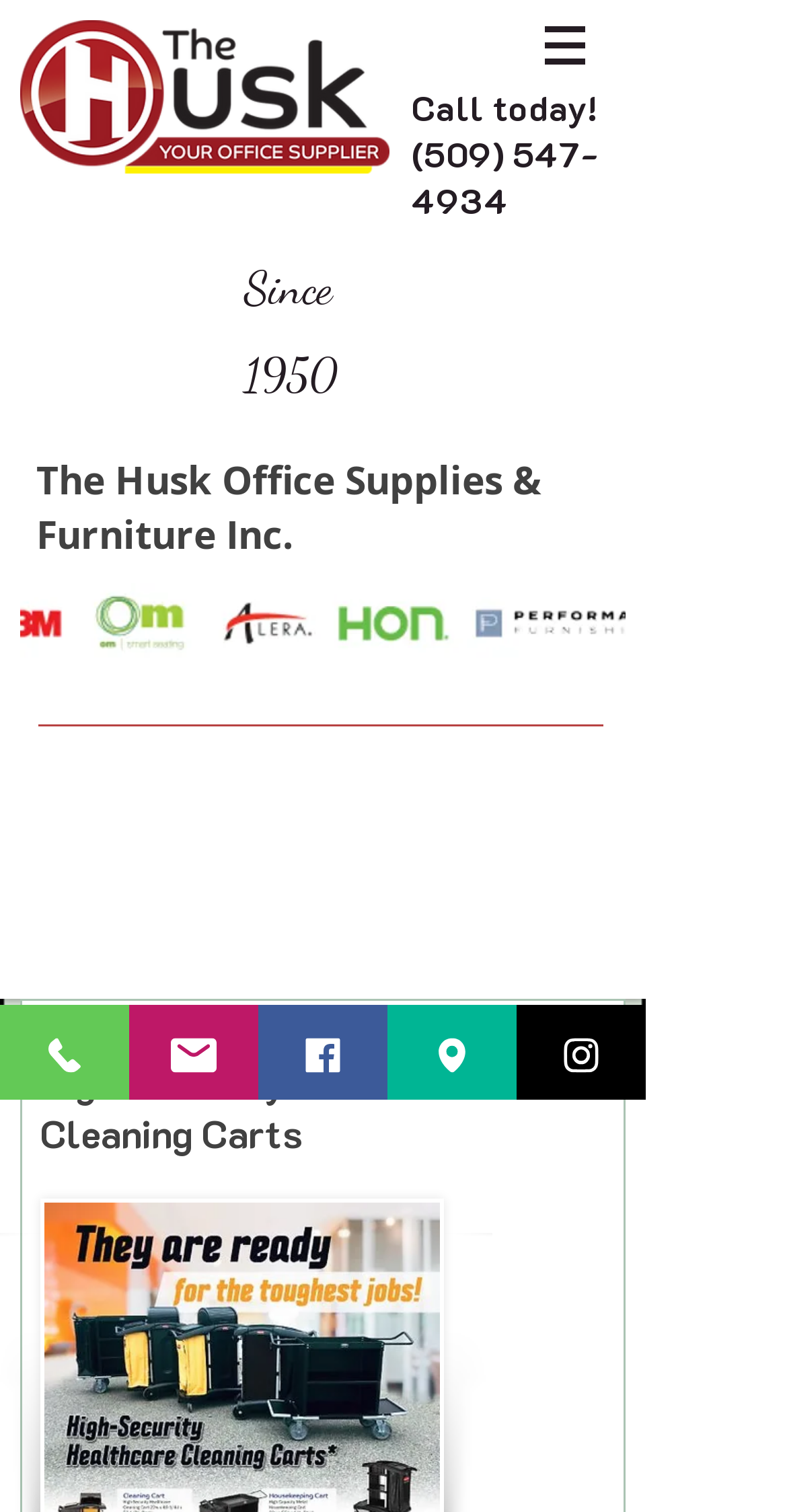What is the phone number?
Provide a concise answer using a single word or phrase based on the image.

(509) 547-4934